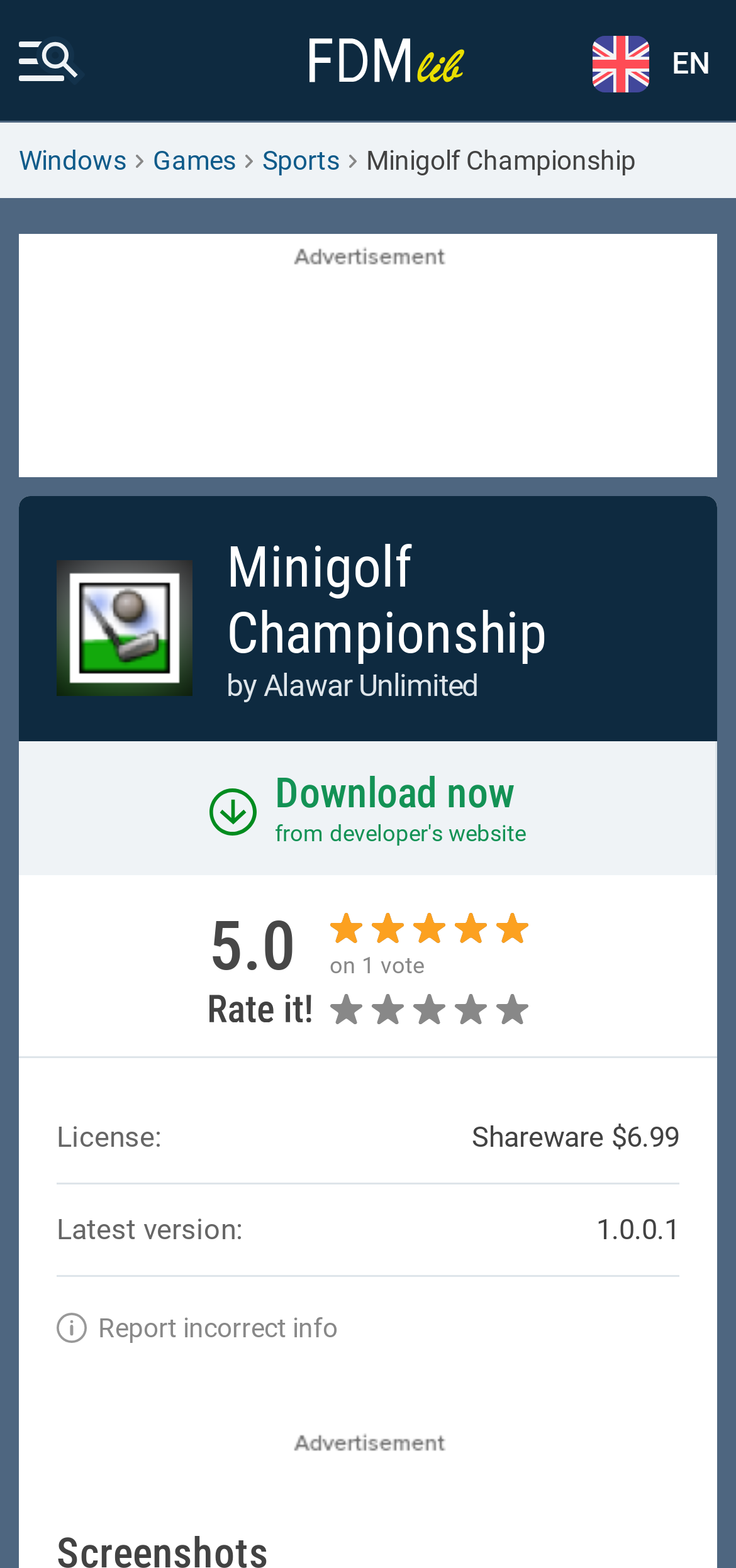Please identify the bounding box coordinates of the clickable area that will allow you to execute the instruction: "Check game rating".

[0.447, 0.607, 0.491, 0.624]